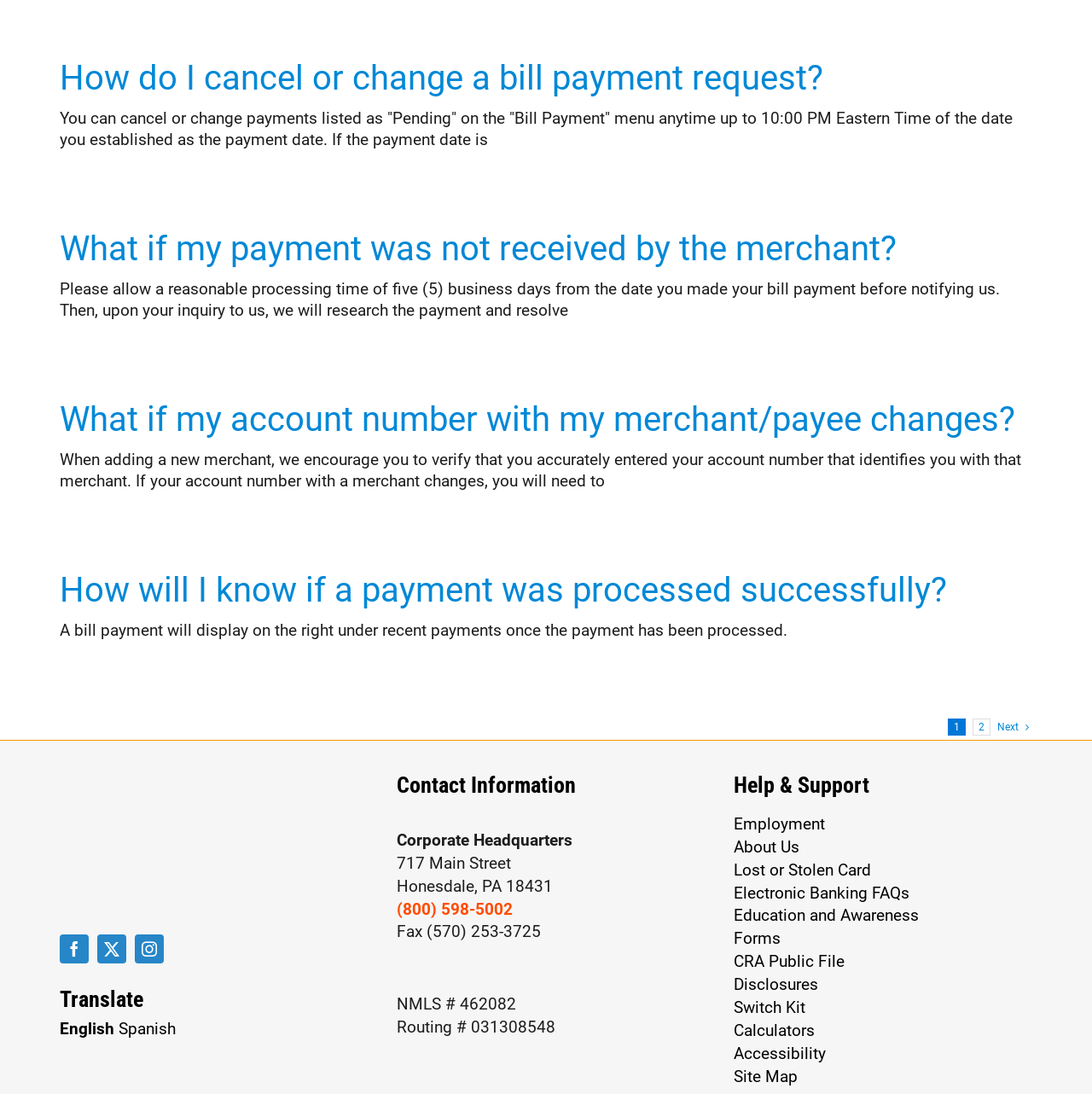Specify the bounding box coordinates of the element's region that should be clicked to achieve the following instruction: "Click on 'Next'". The bounding box coordinates consist of four float numbers between 0 and 1, in the format [left, top, right, bottom].

[0.913, 0.653, 0.933, 0.676]